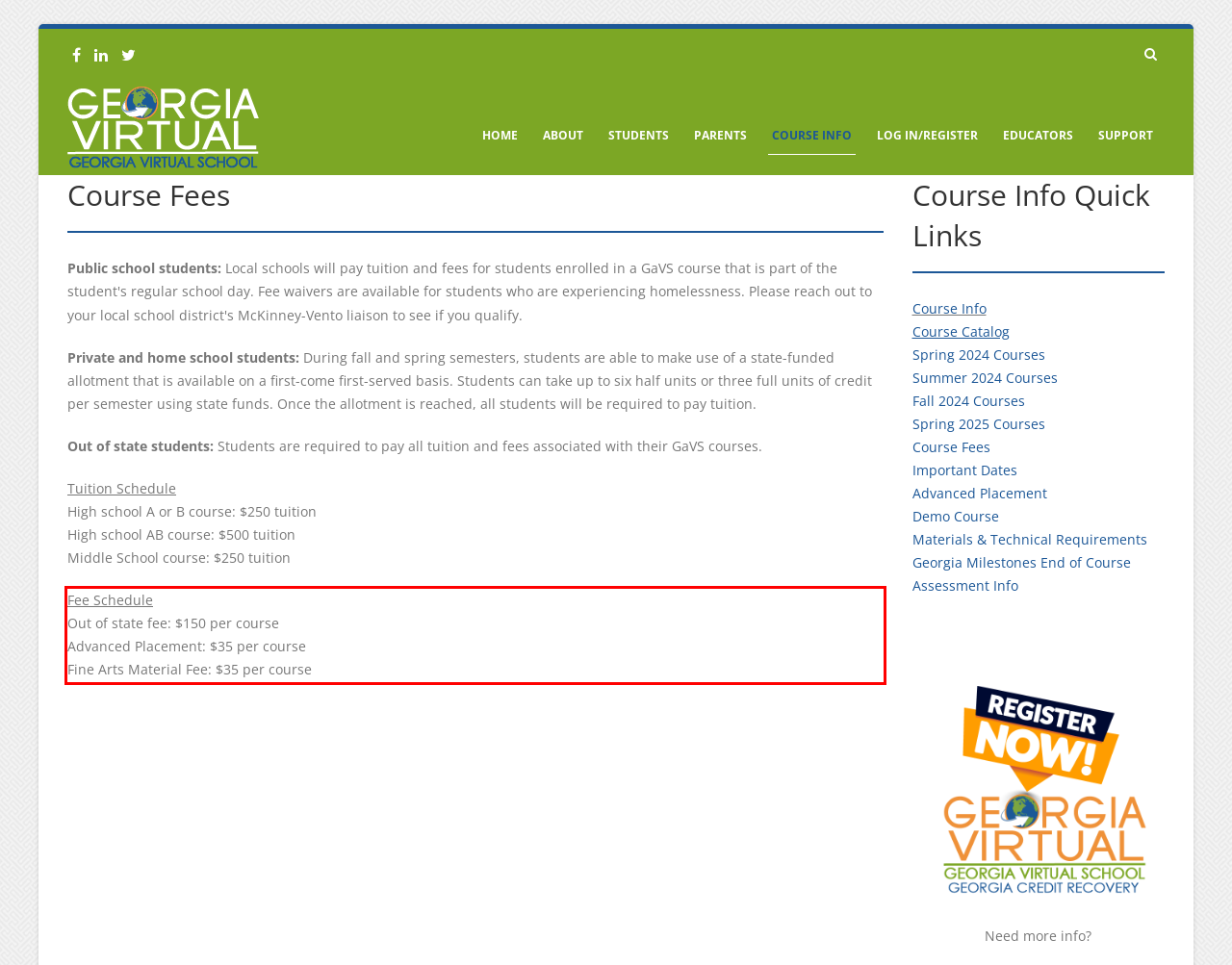Given a screenshot of a webpage containing a red bounding box, perform OCR on the text within this red bounding box and provide the text content.

Fee Schedule Out of state fee: $150 per course Advanced Placement: $35 per course Fine Arts Material Fee: $35 per course